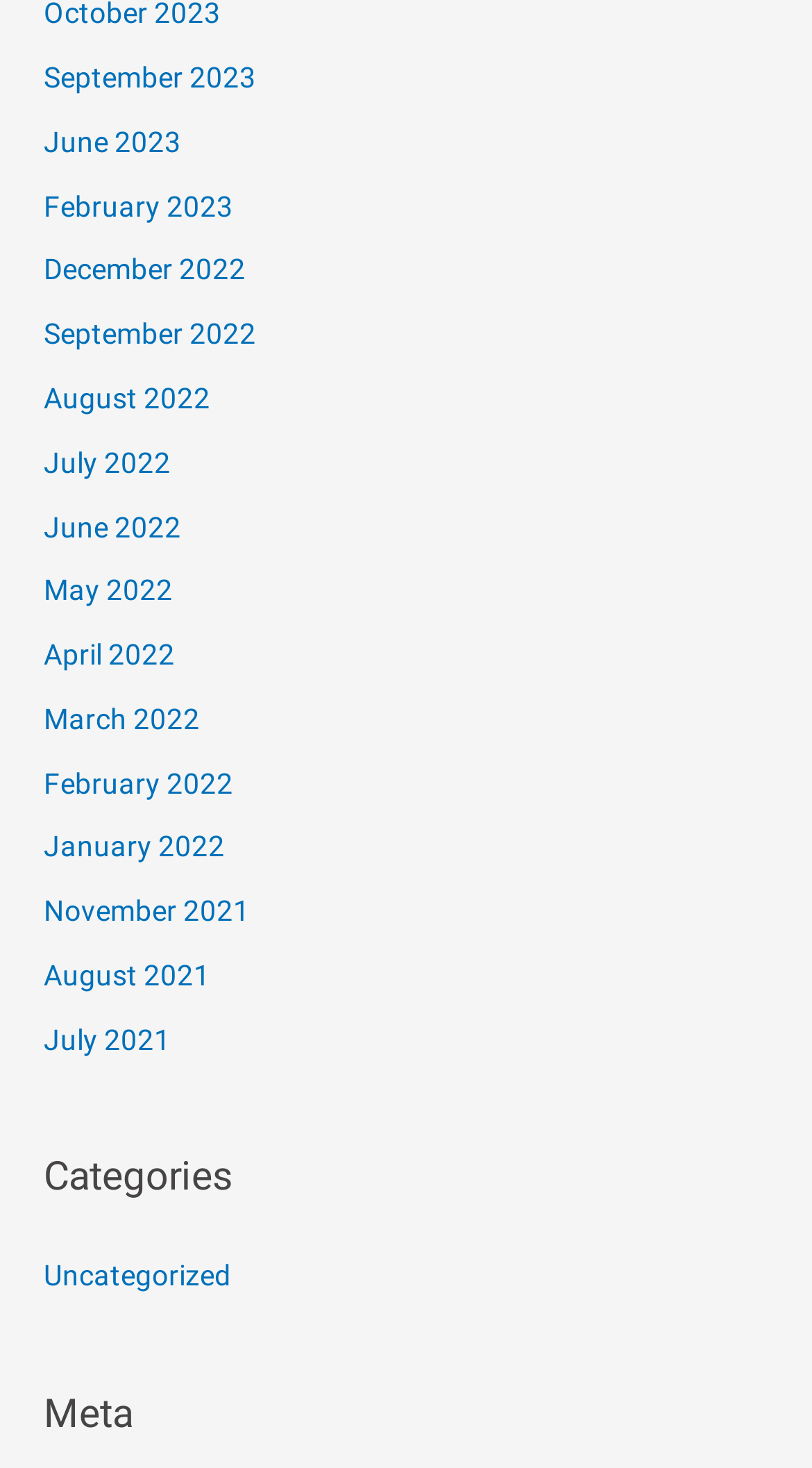Can you show the bounding box coordinates of the region to click on to complete the task described in the instruction: "browse categories"?

[0.054, 0.783, 0.946, 0.823]